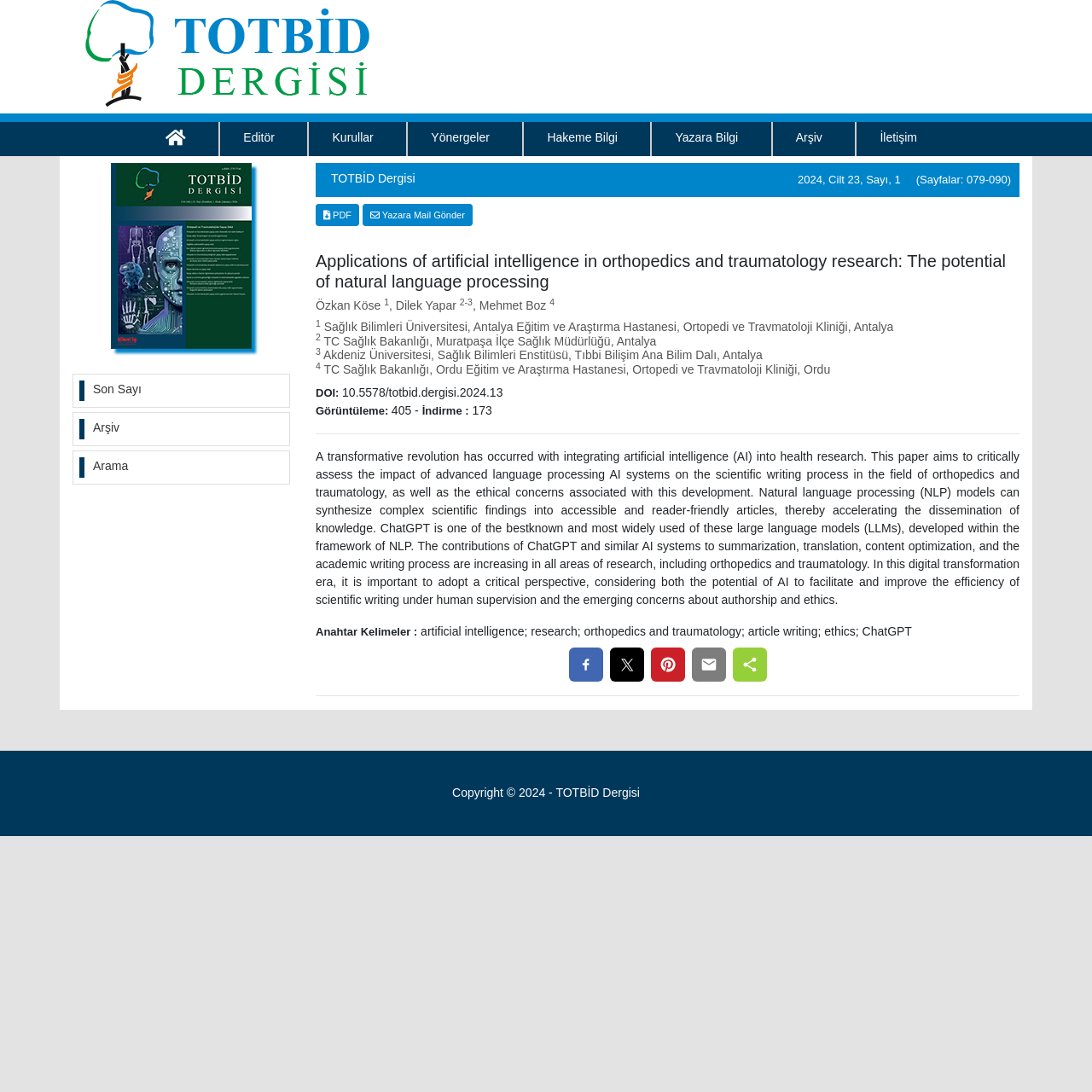Please find the bounding box coordinates of the element's region to be clicked to carry out this instruction: "View the 'Son Sayı' page".

[0.073, 0.348, 0.259, 0.365]